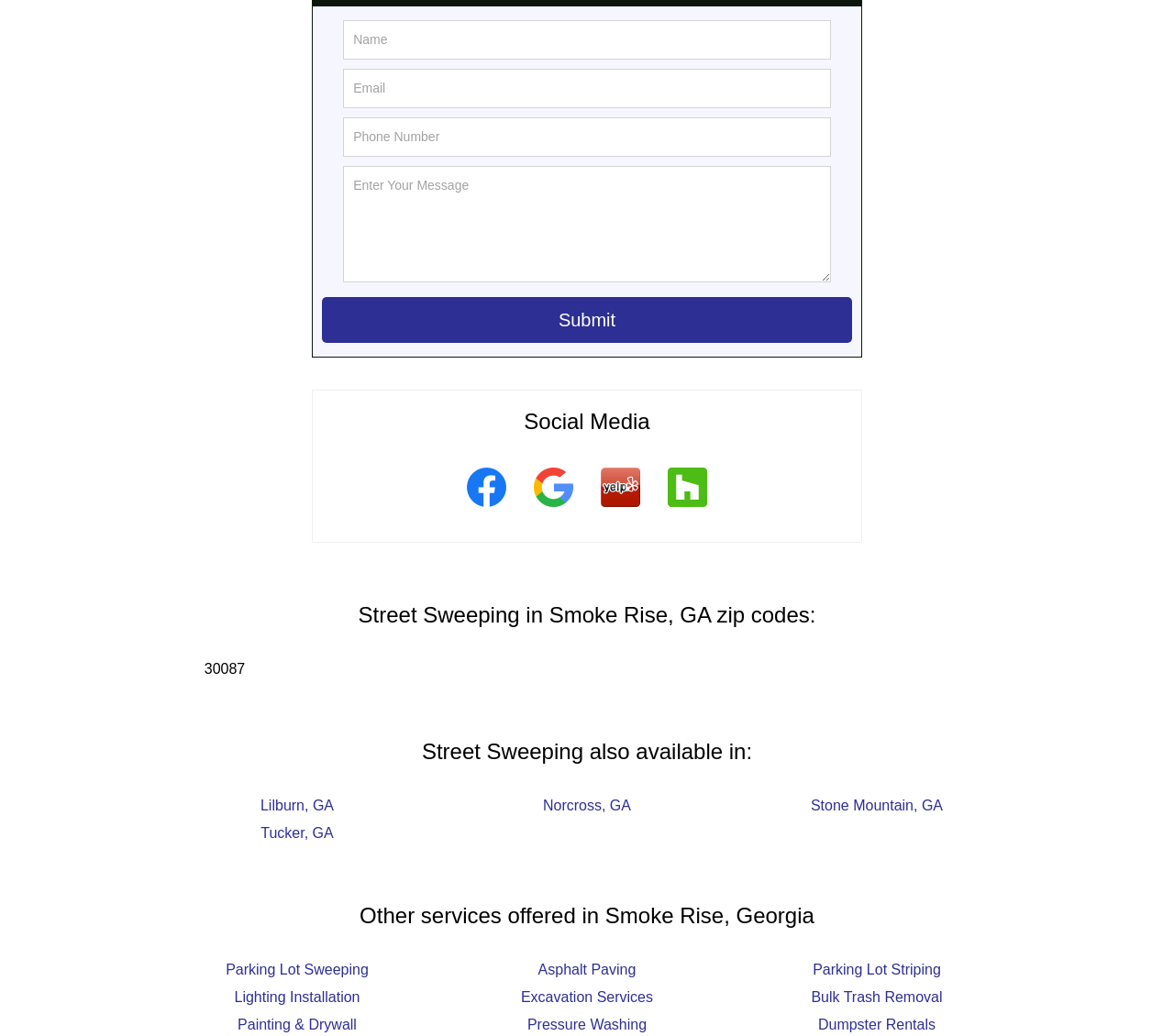Could you indicate the bounding box coordinates of the region to click in order to complete this instruction: "Learn about Parking Lot Sweeping".

[0.192, 0.928, 0.314, 0.943]